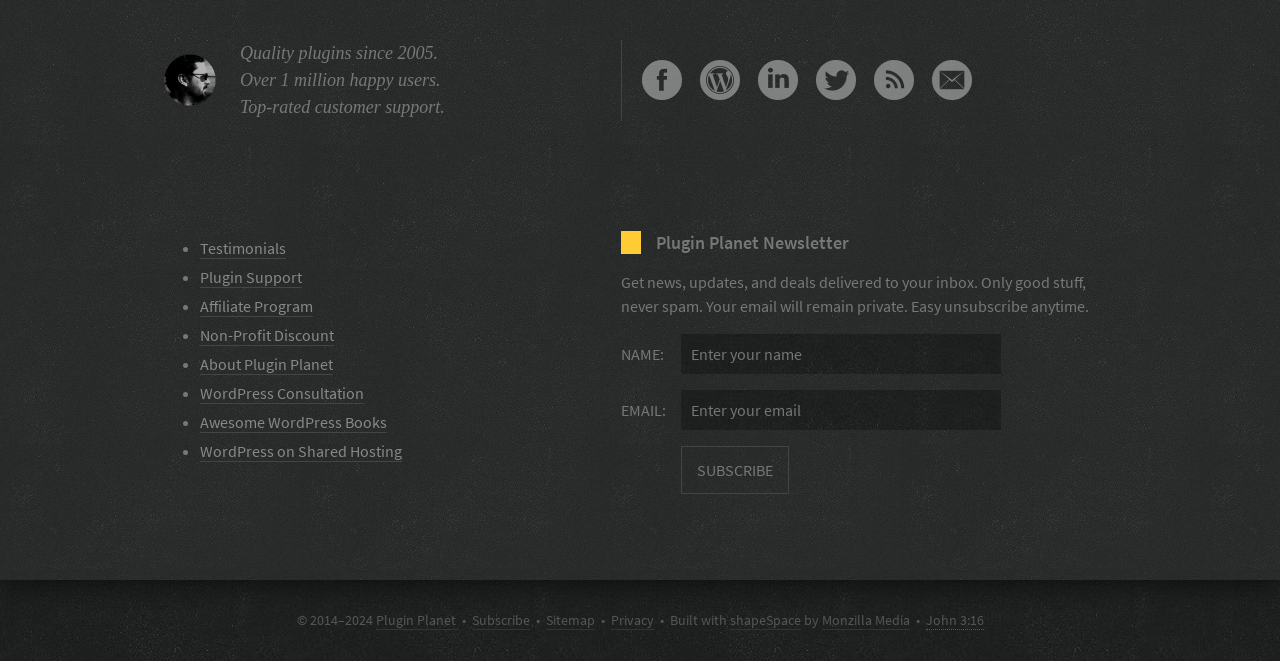Identify the bounding box coordinates for the region to click in order to carry out this instruction: "Click on the Plugin Planet link". Provide the coordinates using four float numbers between 0 and 1, formatted as [left, top, right, bottom].

[0.293, 0.924, 0.356, 0.953]